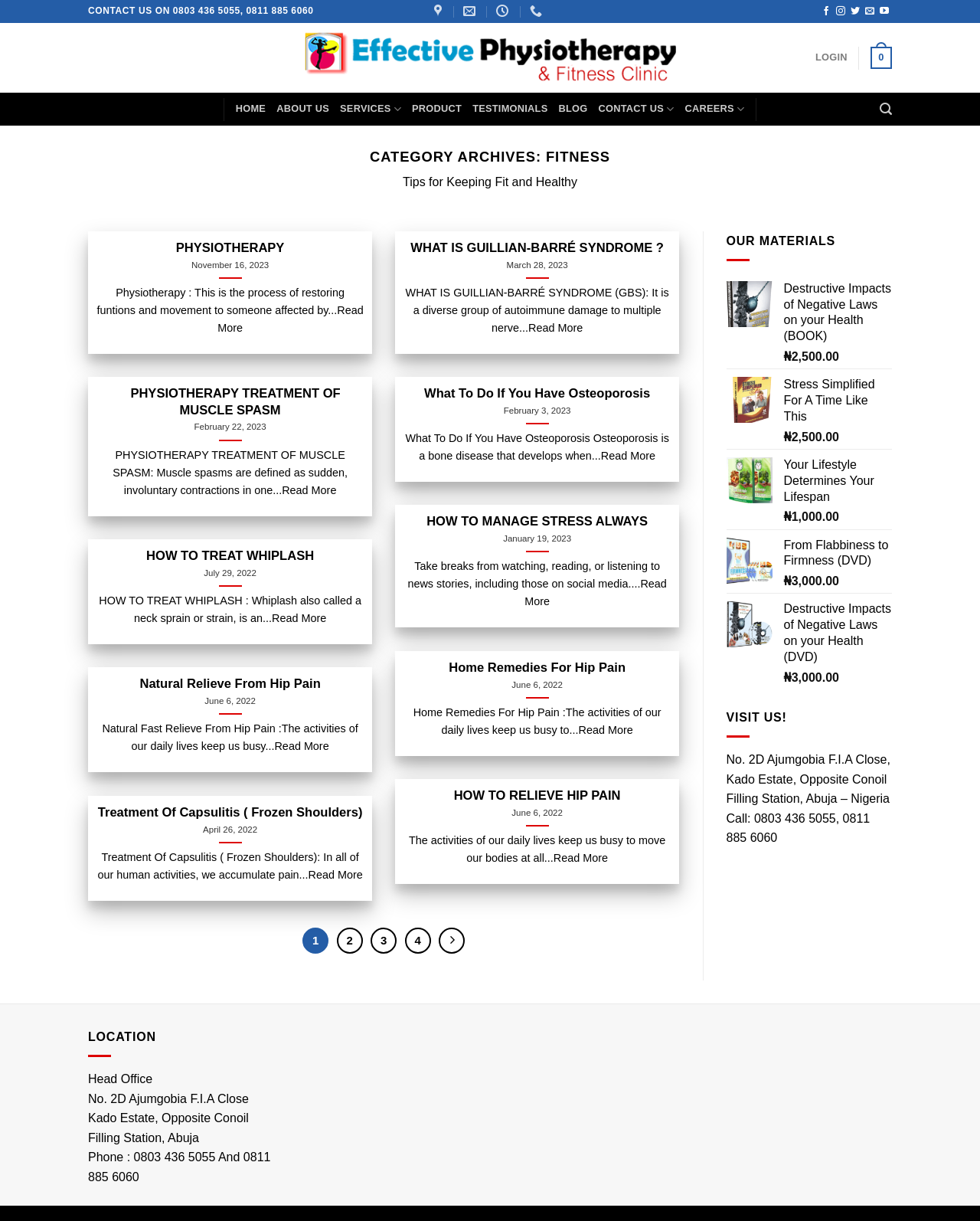Identify the bounding box coordinates of the region that needs to be clicked to carry out this instruction: "Click on the 'LOGIN' button". Provide these coordinates as four float numbers ranging from 0 to 1, i.e., [left, top, right, bottom].

[0.832, 0.035, 0.865, 0.06]